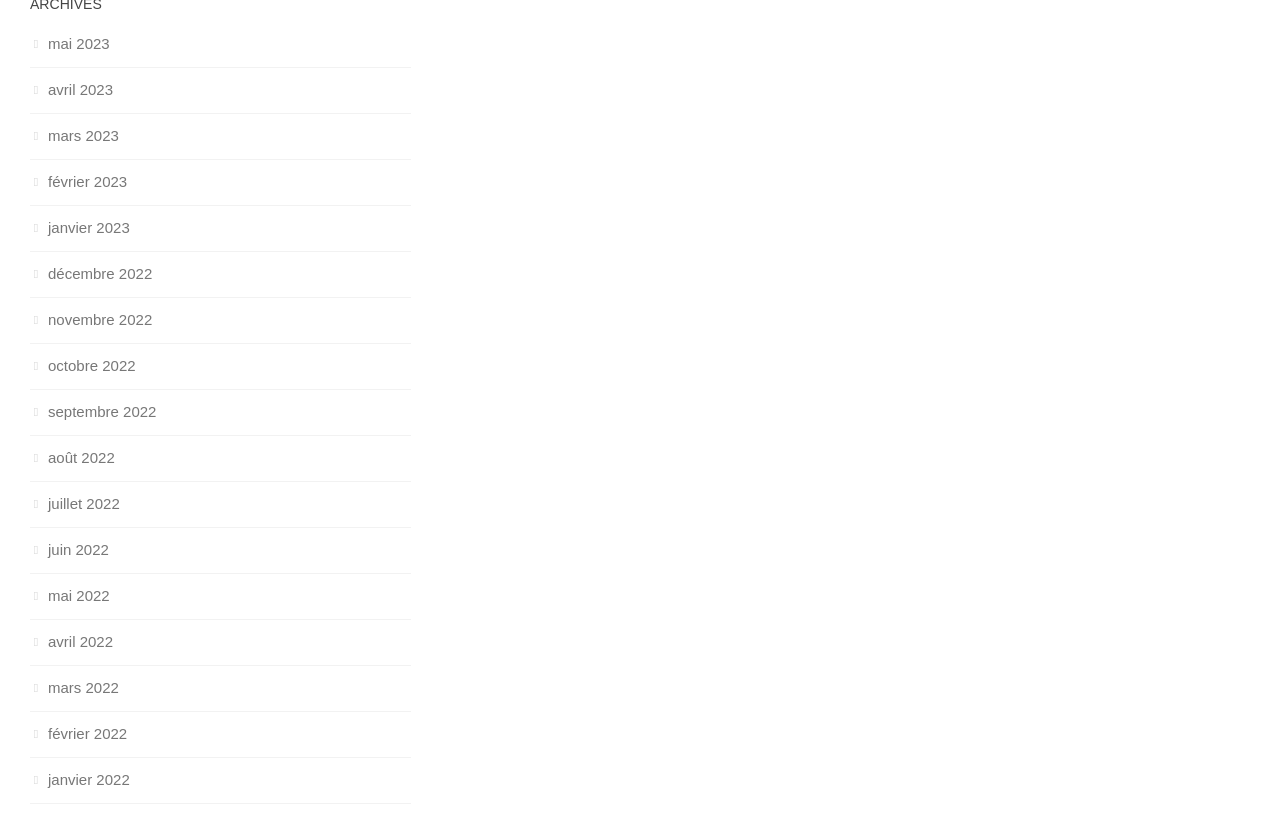Identify the bounding box coordinates for the UI element described as: "July 2016".

None